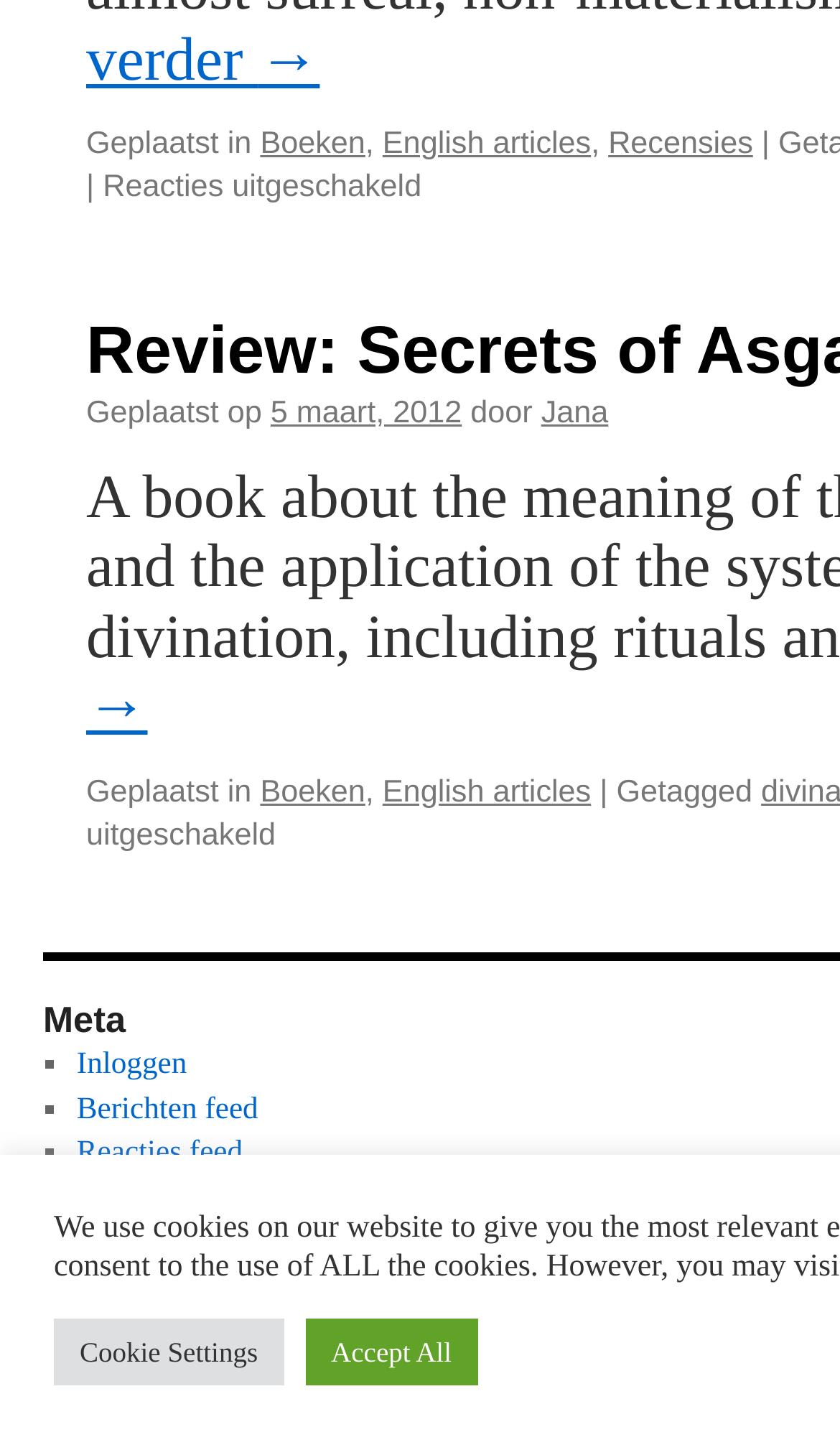Please specify the bounding box coordinates of the clickable region necessary for completing the following instruction: "Login to the website". The coordinates must consist of four float numbers between 0 and 1, i.e., [left, top, right, bottom].

[0.091, 0.723, 0.222, 0.747]